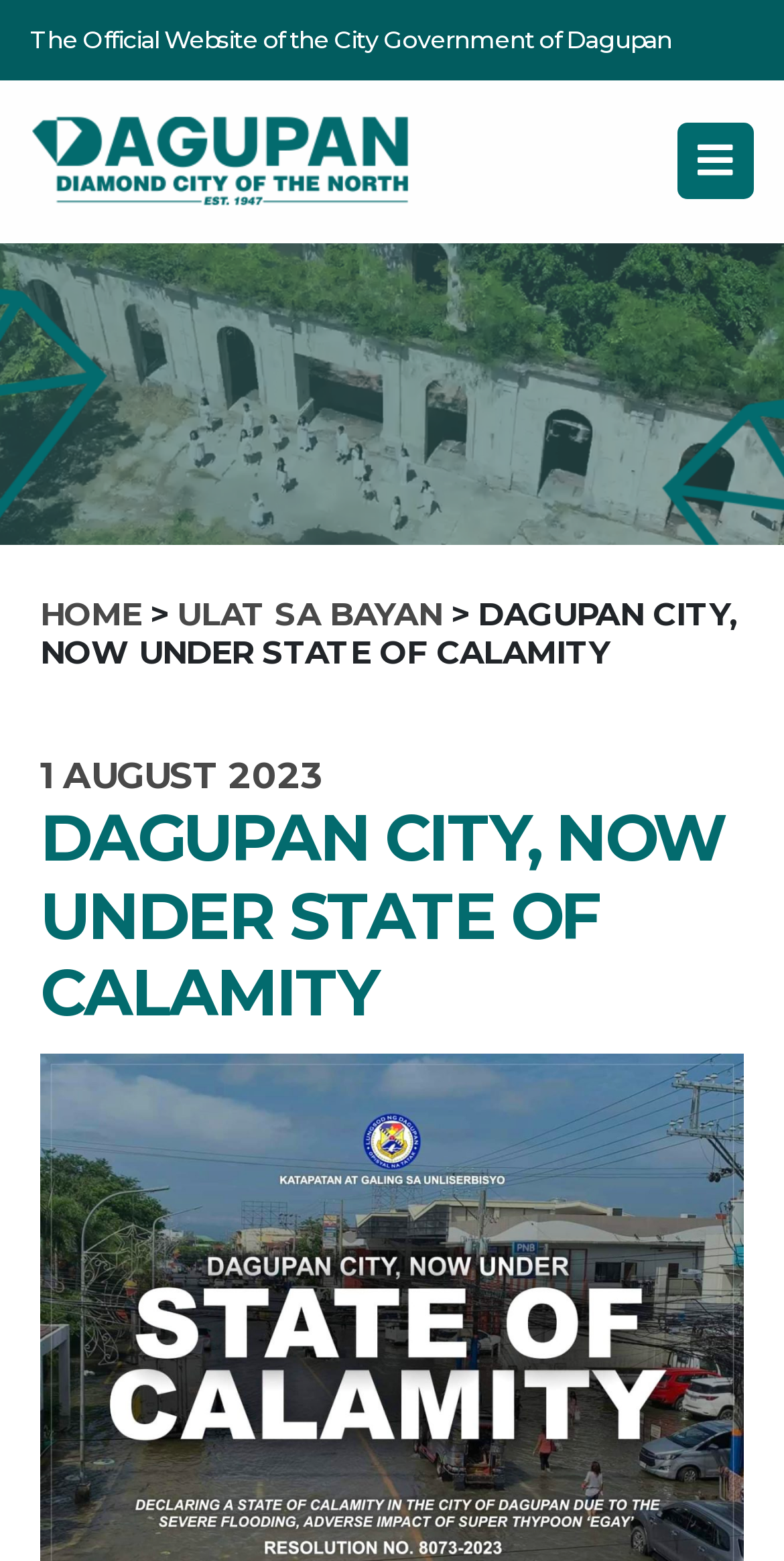Please provide a one-word or phrase answer to the question: 
What is the name of the section next to 'HOME'?

ULAT SA BAYAN